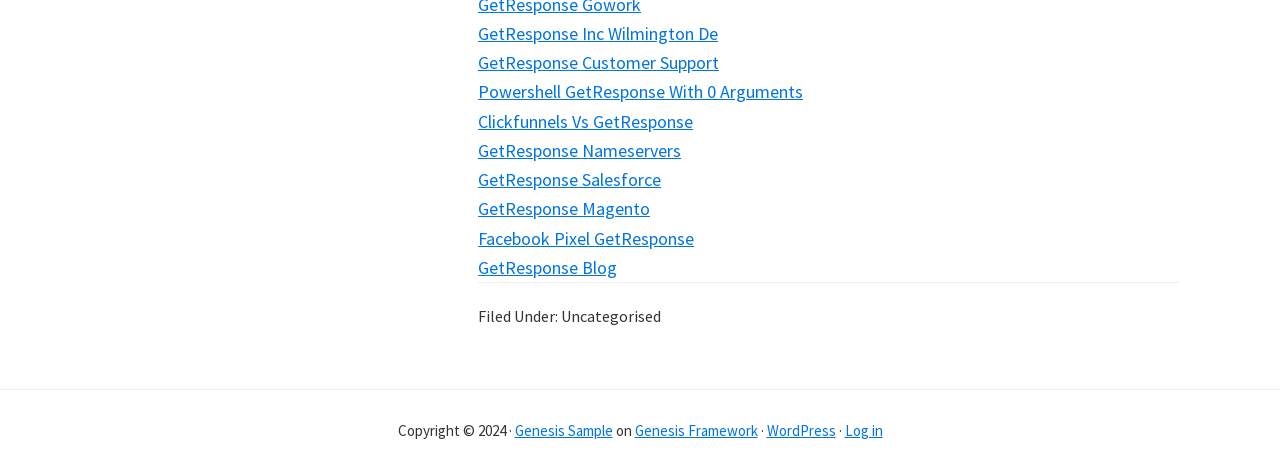What is the framework mentioned in the footer section?
Can you provide an in-depth and detailed response to the question?

In the footer section of the webpage, there is a link 'Genesis Framework', which suggests that the framework mentioned is Genesis Framework.